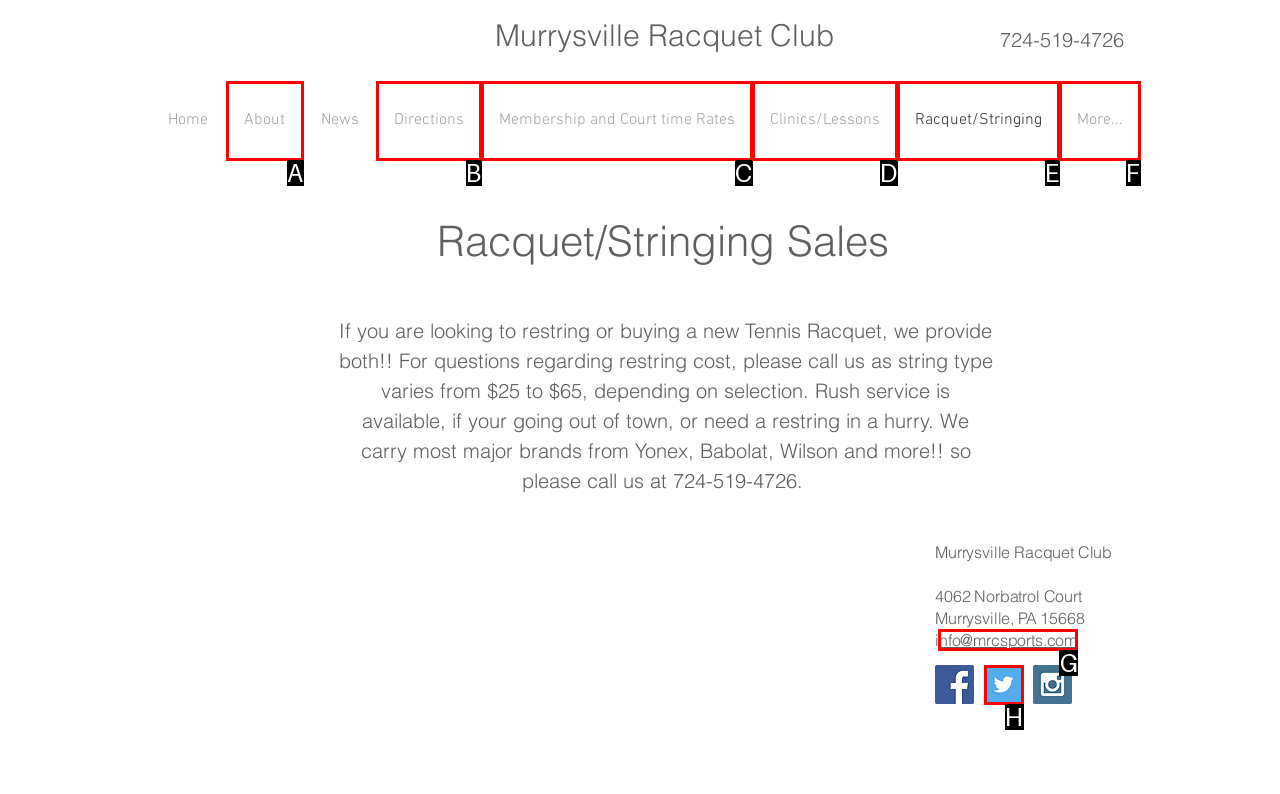Identify which HTML element to click to fulfill the following task: Send an email to info@mrcsports.com. Provide your response using the letter of the correct choice.

G